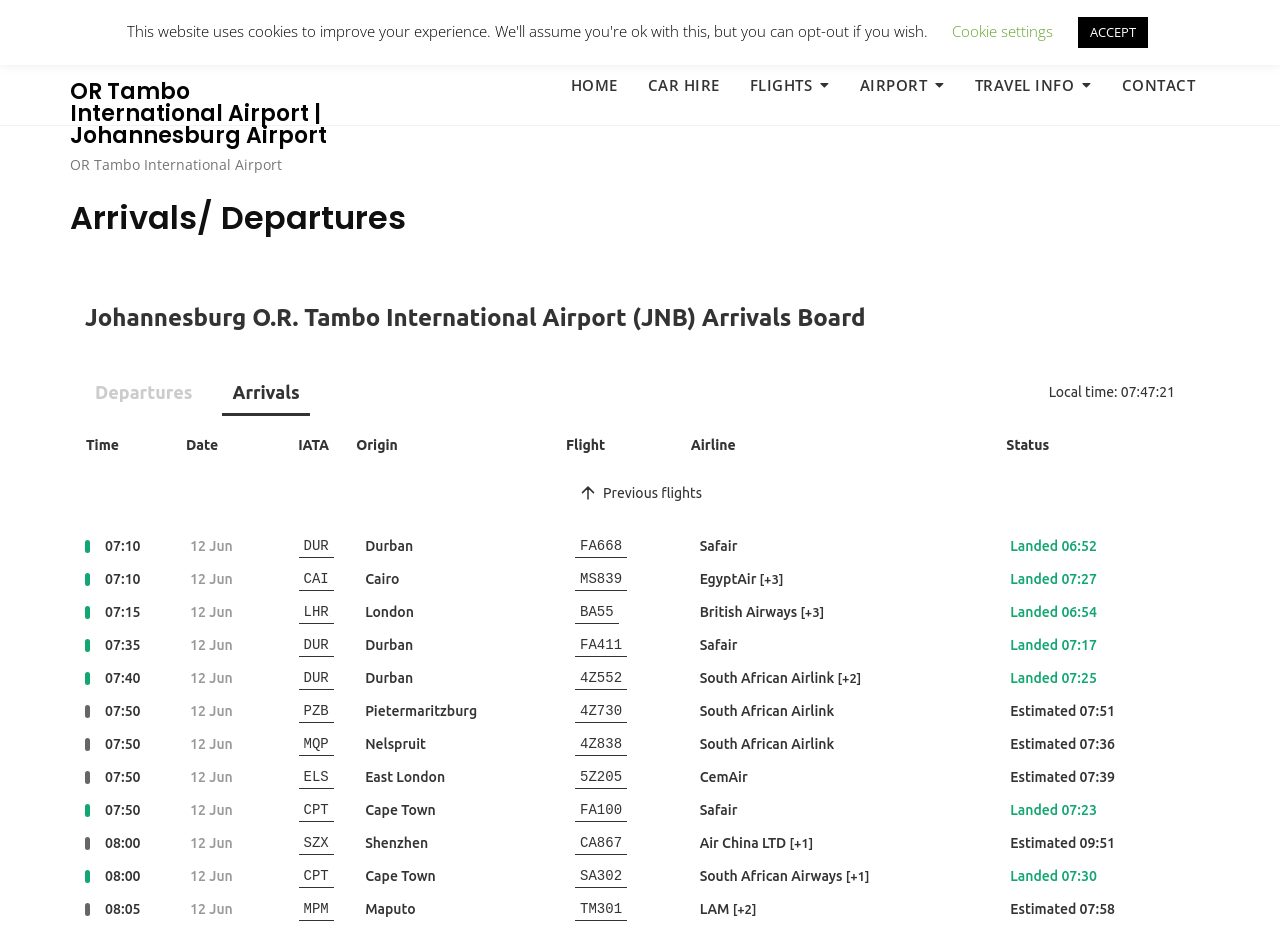Reply to the question with a single word or phrase:
What is the purpose of the button with '' icon?

Search